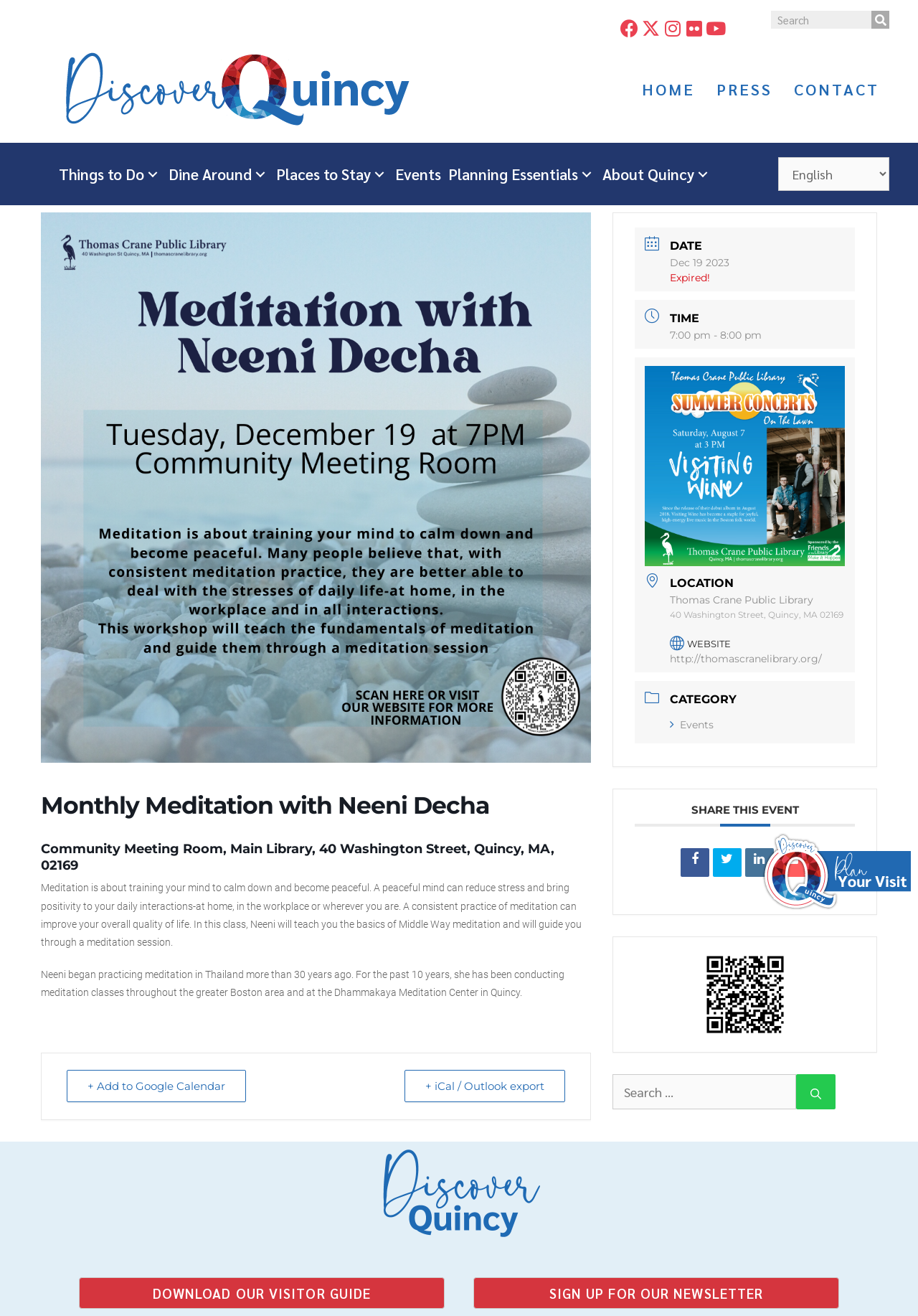Determine the bounding box coordinates of the clickable element to complete this instruction: "Click on Facebook". Provide the coordinates in the format of four float numbers between 0 and 1, [left, top, right, bottom].

[0.676, 0.014, 0.696, 0.028]